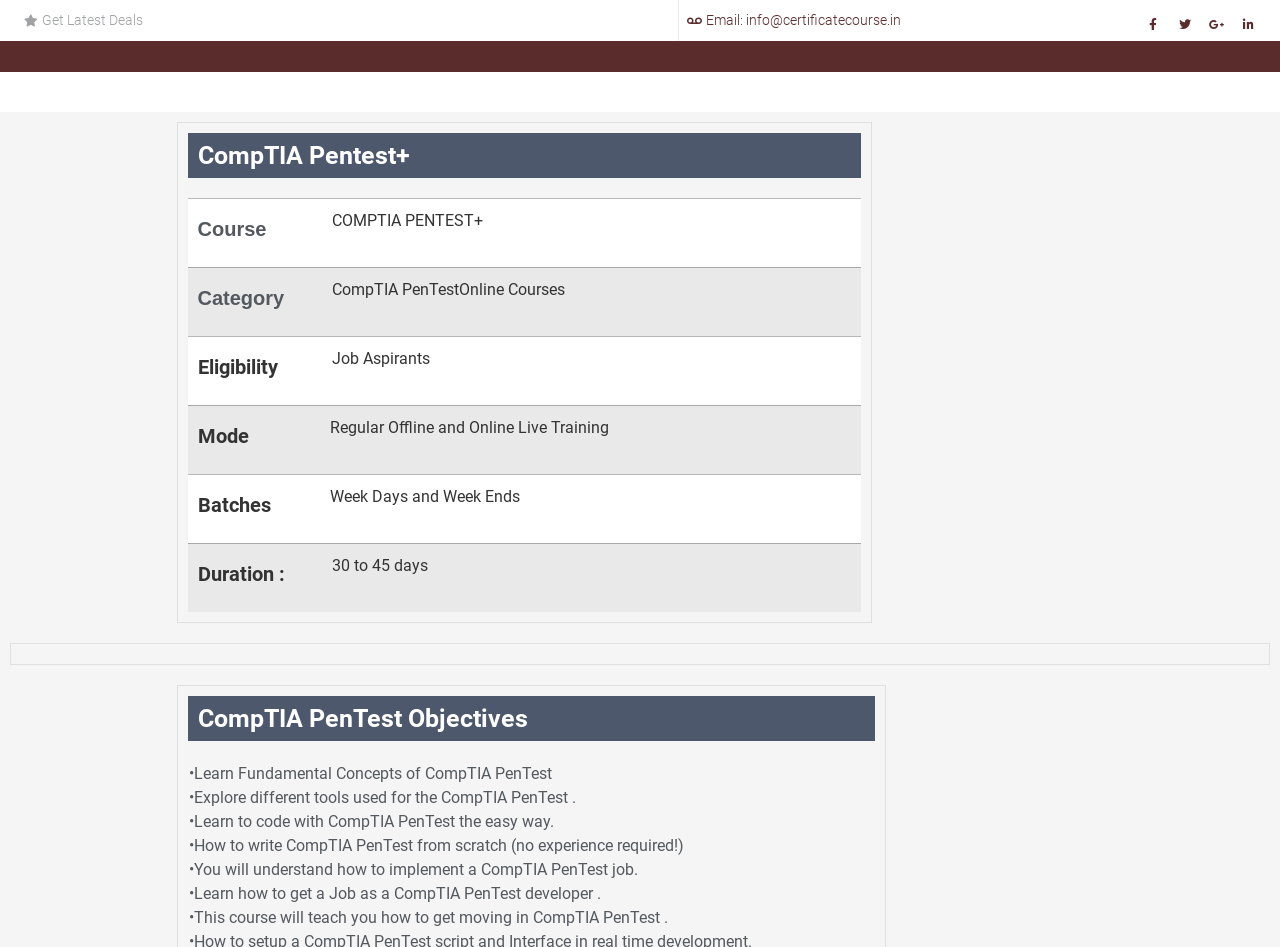Construct a thorough caption encompassing all aspects of the webpage.

The webpage is about CompTIA Pentest+ online training and IT courses in Jaipur and Udaipur. At the top, there is a section with social media links, including Facebook, Twitter, Google+, and LinkedIn, aligned horizontally. Below this section, there is a heading "CompTIA Pentest+" followed by a brief description "COMPTIA PENTEST+".

The main content of the webpage is divided into sections, each with a heading and a corresponding description. The sections include "Course", "Category", "Eligibility", "Mode", "Batches", and "Duration". The "Course" section describes the course as "CompTIA PenTestOnline Courses". The "Eligibility" section mentions that the course is suitable for "Job Aspirants". The "Mode" section states that the course is offered in "Regular Offline and Online Live Training" format. The "Batches" section informs that the course is available on "Week Days and Week Ends". The "Duration" section specifies that the course lasts for "30 to 45 days".

Further down, there is a section titled "CompTIA PenTest Objectives" which lists the objectives of the course in bullet points. These objectives include learning fundamental concepts of CompTIA PenTest, exploring different tools, learning to code, and understanding how to implement a CompTIA PenTest job.

At the top-right corner, there are two static texts, "Get Latest Deals" and "Email: info@certificatecourse.in", which appear to be contact information.